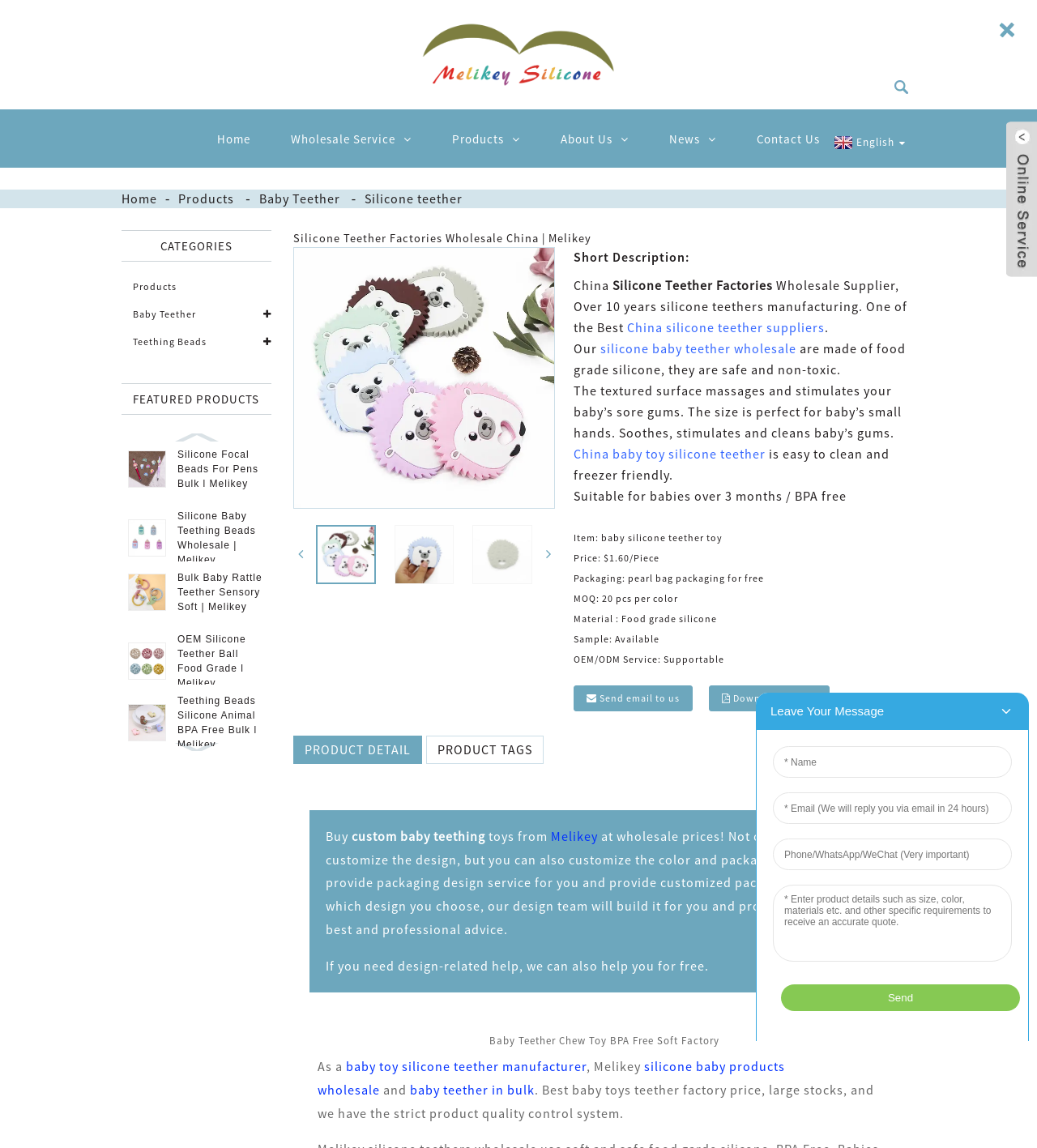Create an elaborate caption that covers all aspects of the webpage.

This webpage is about Melikey, a wholesale supplier of custom baby teething toys. At the top of the page, there is a navigation menu with links to "Home", "Wholesale Service", "Products", "About Us", "News", and "Contact Us". Below the navigation menu, there is a banner with a heading "Silicone Teether Factories Wholesale China | Melikey" and a featured image.

The main content of the page is divided into two sections. The first section is a list of categories, including "Products", "Baby Teether", "Silicone teether", and "Teething Beads". The second section is a showcase of featured products, with 12 figures displaying different types of silicone teething toys, such as silicone focal beads, baby teething beads, and OEM silicone teether balls. Each figure has a link to the product page and a figcaption with a brief description.

The featured products are arranged in a grid layout, with three products per row. The products are displayed with images and links to their respective product pages. The images are of various sizes, but they are all roughly rectangular in shape and are positioned near the top of the page.

At the bottom of the page, there is a link to the "English" version of the website. Overall, the webpage has a clean and organized layout, making it easy to navigate and find the desired products.